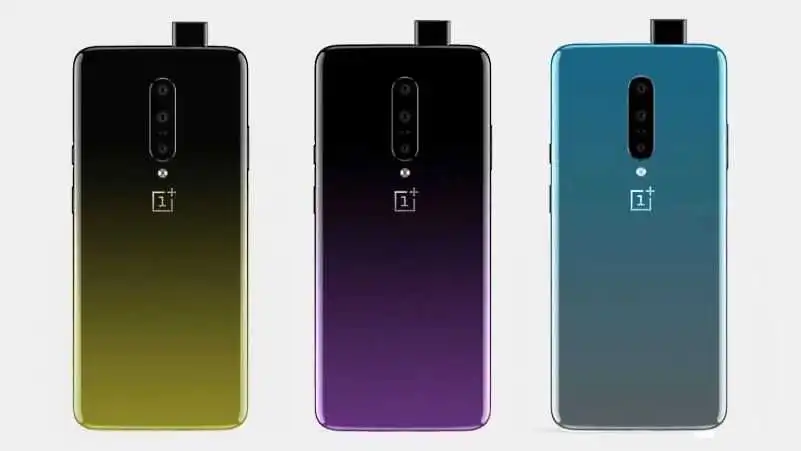Break down the image and describe each part extensively.

The image showcases three stylish variants of the alleged OnePlus 7 smartphone, which has been certified by Bluetooth SIG ahead of its expected release in Q2 2019. Each phone features a striking gradient finish, distinctly designed to appeal to a modern audience. 

From left to right, the first phone displays a vibrant gradient from deep black to a rich yellow, creating a bold visual impact. The second phone stands out with a sophisticated black-to-purple gradient that adds elegance and a touch of mystery. The third variant features a sleek blue gradient, transitioning smoothly to a lighter shade, exuding a fresh and contemporary feel. 

All models highlight a similar rear design, complete with a vertically aligned camera module and the iconic OnePlus logo centered at the bottom. The pop-up selfie camera, which can be seen at the top of the phones, indicates a nearly bezel-less display, contributing to the devices' modern aesthetics. This image reflects the innovation and design ethos of OnePlus as it prepares to unveil its latest flagship smartphone.